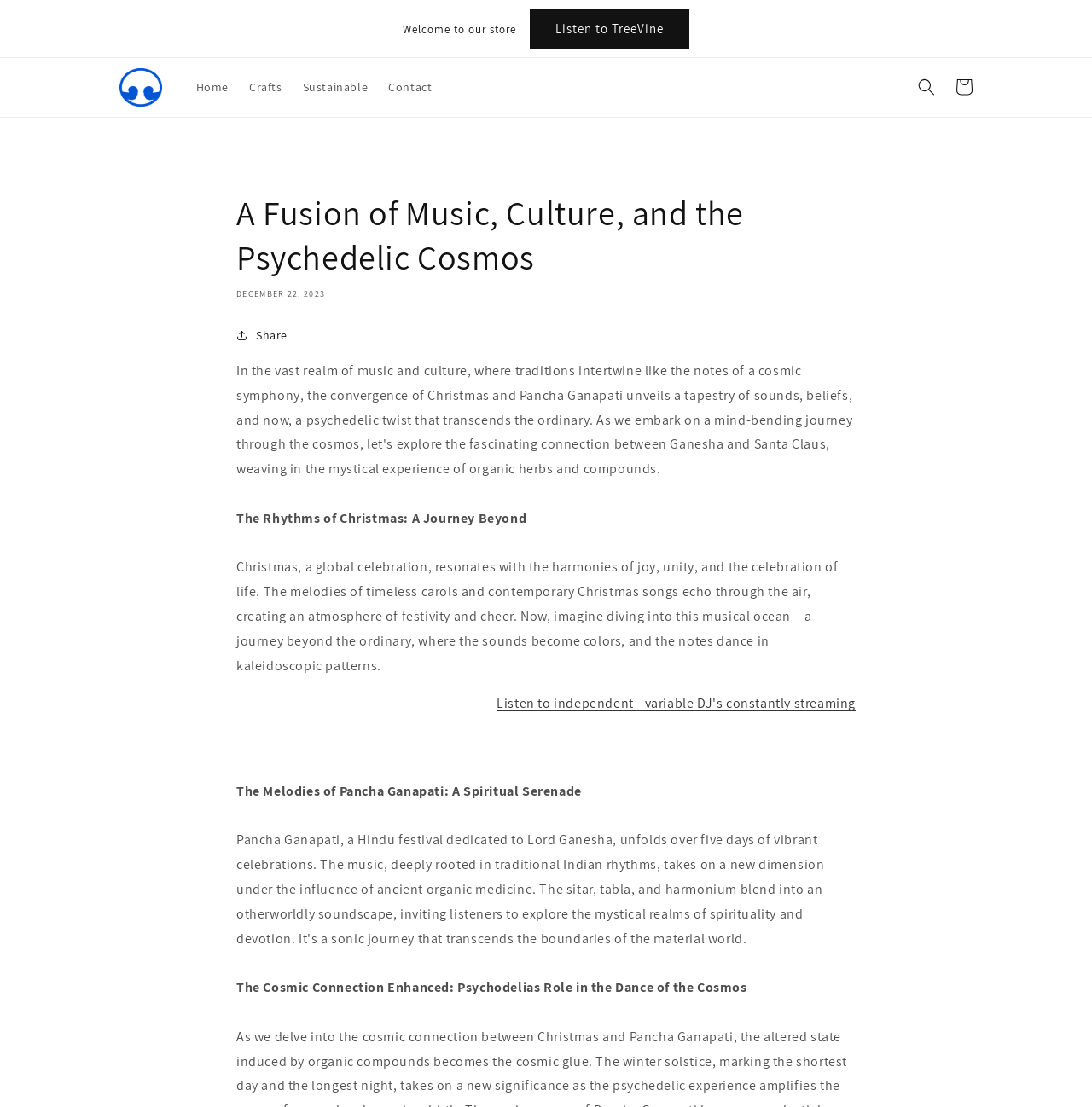Offer a comprehensive description of the webpage’s content and structure.

This webpage is a fusion of music, culture, and the psychedelic cosmos, as indicated by its title. At the top, there is an announcement region with a welcome message and a "Listen to TreeVine" button. To the left of this region, there is a link and an image, both labeled "treevine". 

Below the announcement region, there is a navigation menu with links to "Home", "Crafts", "Sustainable", and "Contact". To the right of this menu, there is a search button and a link to "Cart". 

The main content of the webpage is divided into sections. The first section has a heading that matches the title of the webpage. Below the heading, there is a date, "DECEMBER 22, 2023". 

The next section is about Christmas, with a title "The Rhythms of Christmas: A Journey Beyond". This section describes the celebration of Christmas, its music, and its atmosphere. There is also a call-to-action to "Listen to independent - variable DJ's constantly streaming". 

Below this section, there is another section titled "The Melodies of Pancha Ganapati: A Spiritual Serenade". This section is followed by a final section titled "The Cosmic Connection Enhanced: Psychodelias Role in the Dance of the Cosmos".